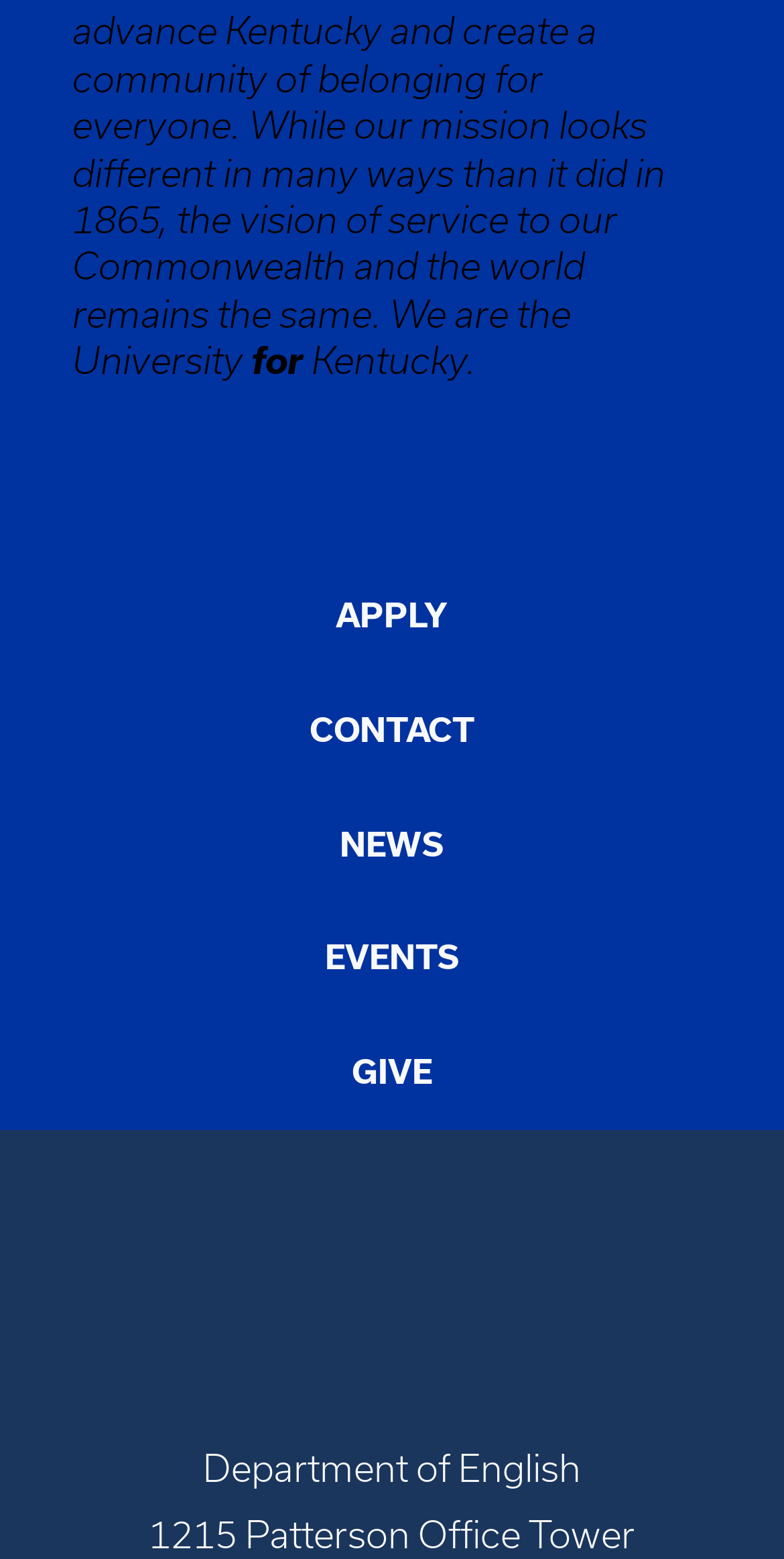What are the options available in the menu?
From the image, respond with a single word or phrase.

APPLY, CONTACT, NEWS, EVENTS, GIVE